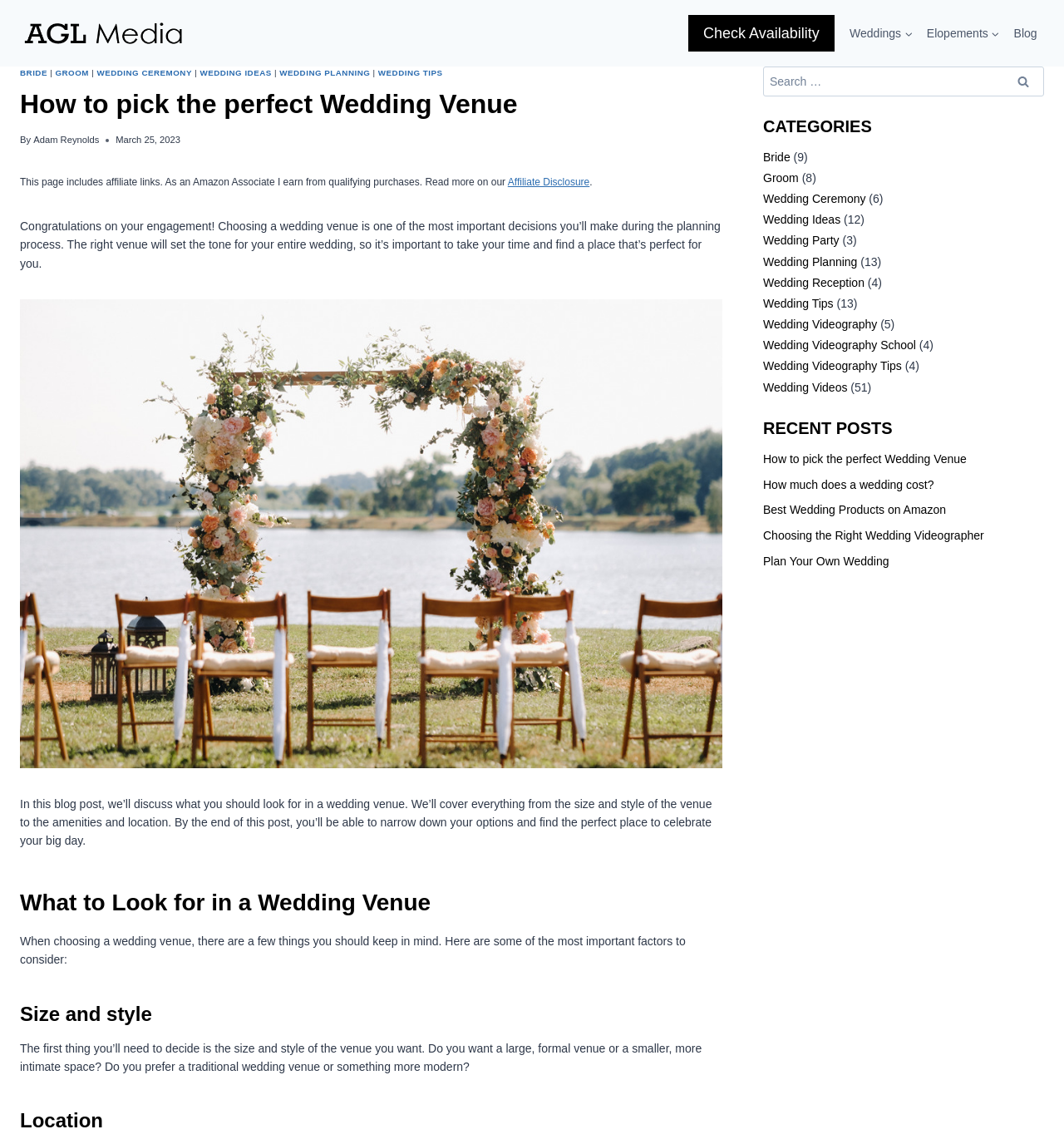Please identify the bounding box coordinates of the clickable area that will allow you to execute the instruction: "Click on the 'Affiliate Disclosure' link".

[0.477, 0.154, 0.554, 0.164]